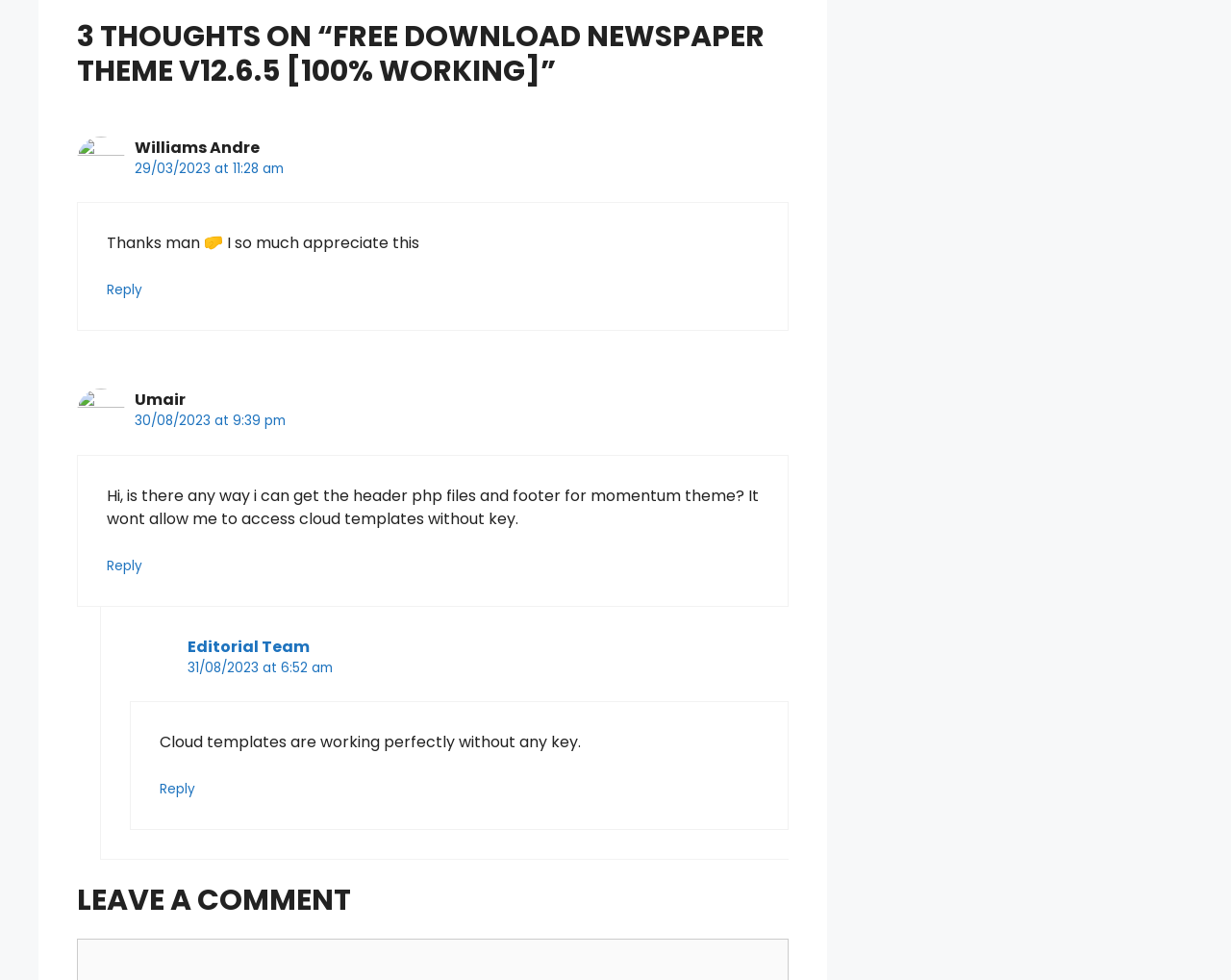What is the button label in the comment section?
Please provide a comprehensive answer based on the details in the screenshot.

I looked at the button in the comment section and found that its label is 'Post Comment'.